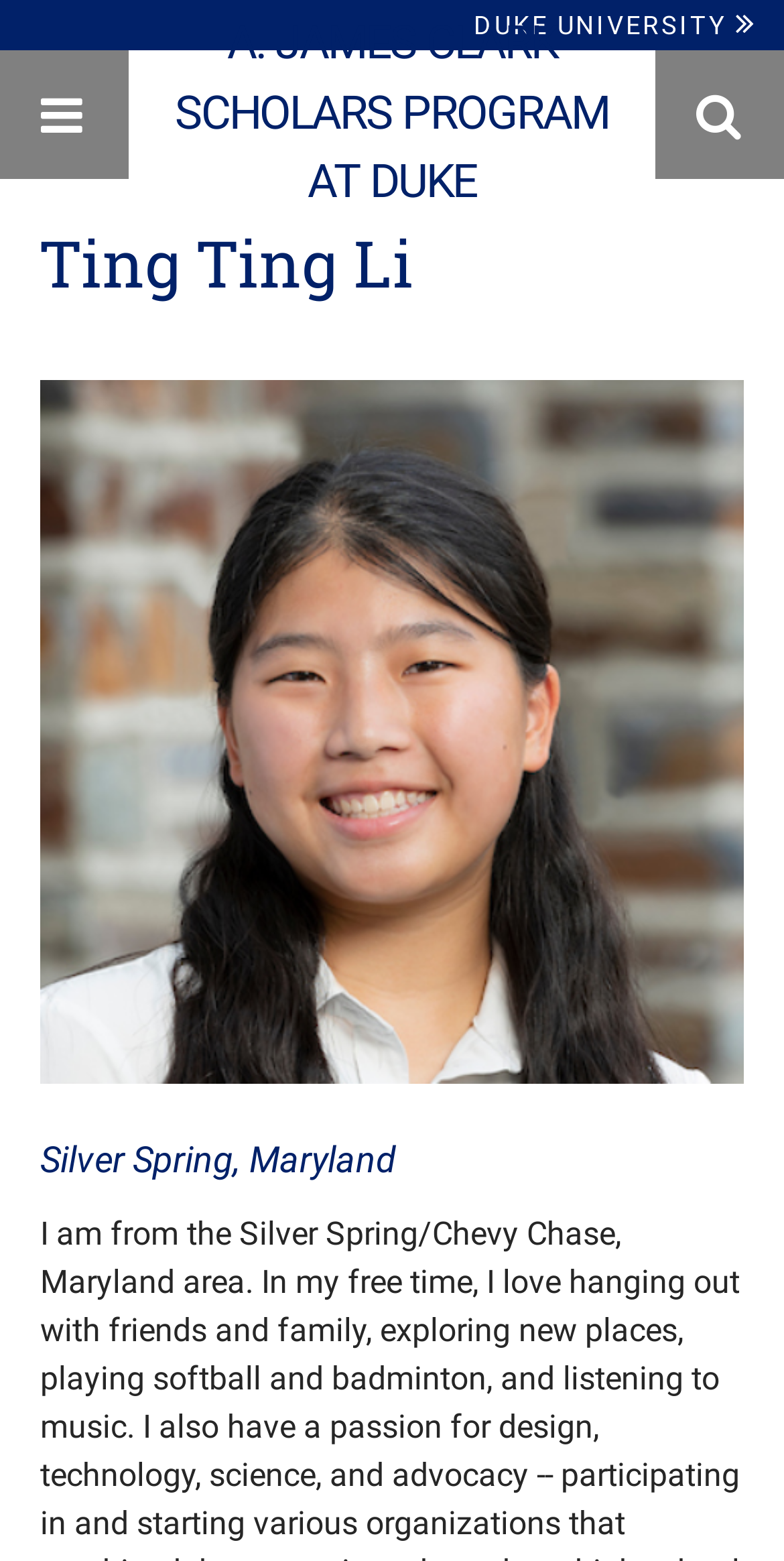What is the format of the image on the page?
Carefully examine the image and provide a detailed answer to the question.

I looked at the image element on the page, but it does not specify the format of the image. The image is simply labeled as 'Li', which is likely the name of the person in the image.